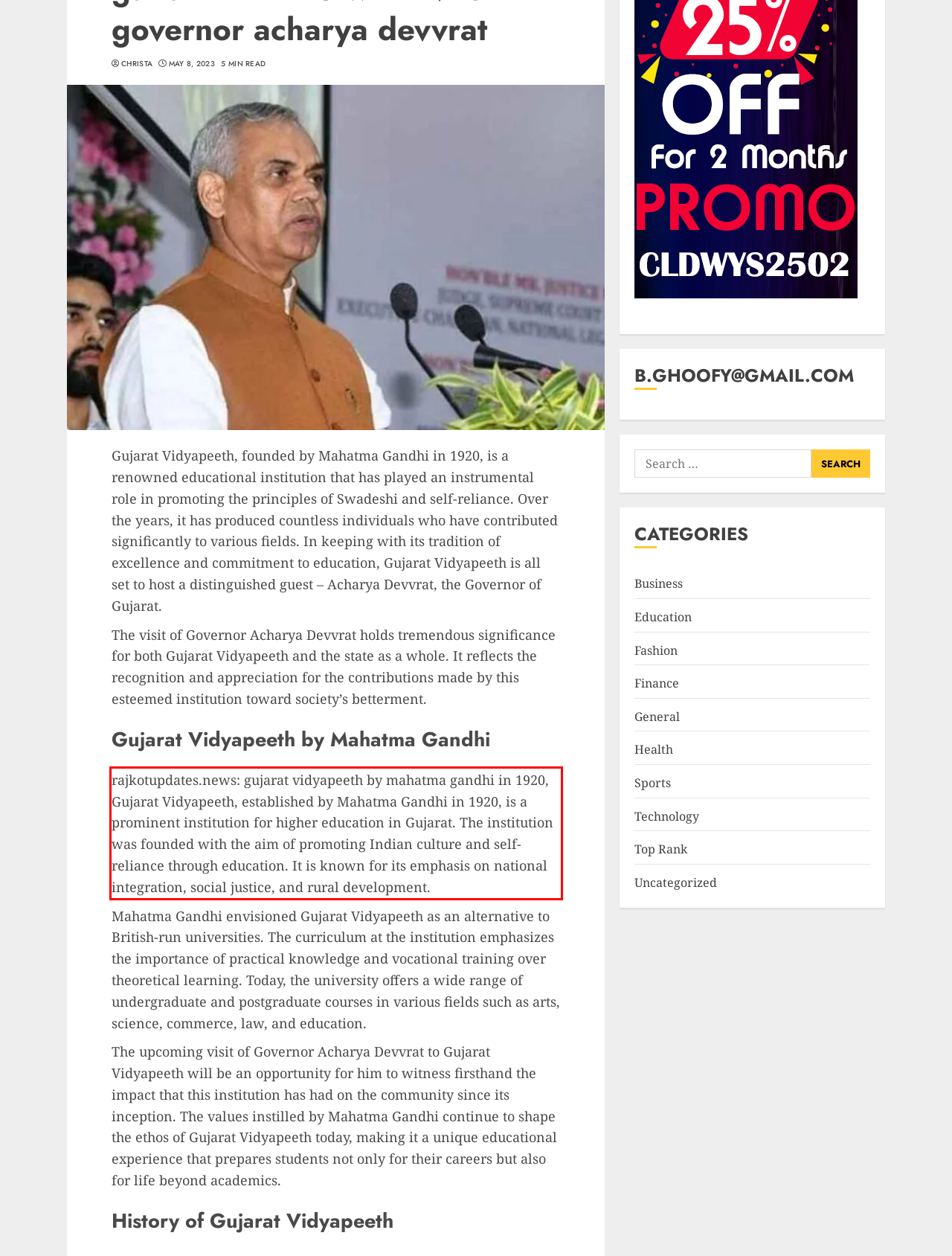Look at the webpage screenshot and recognize the text inside the red bounding box.

rajkotupdates.news: gujarat vidyapeeth by mahatma gandhi in 1920, Gujarat Vidyapeeth, established by Mahatma Gandhi in 1920, is a prominent institution for higher education in Gujarat. The institution was founded with the aim of promoting Indian culture and self-reliance through education. It is known for its emphasis on national integration, social justice, and rural development.